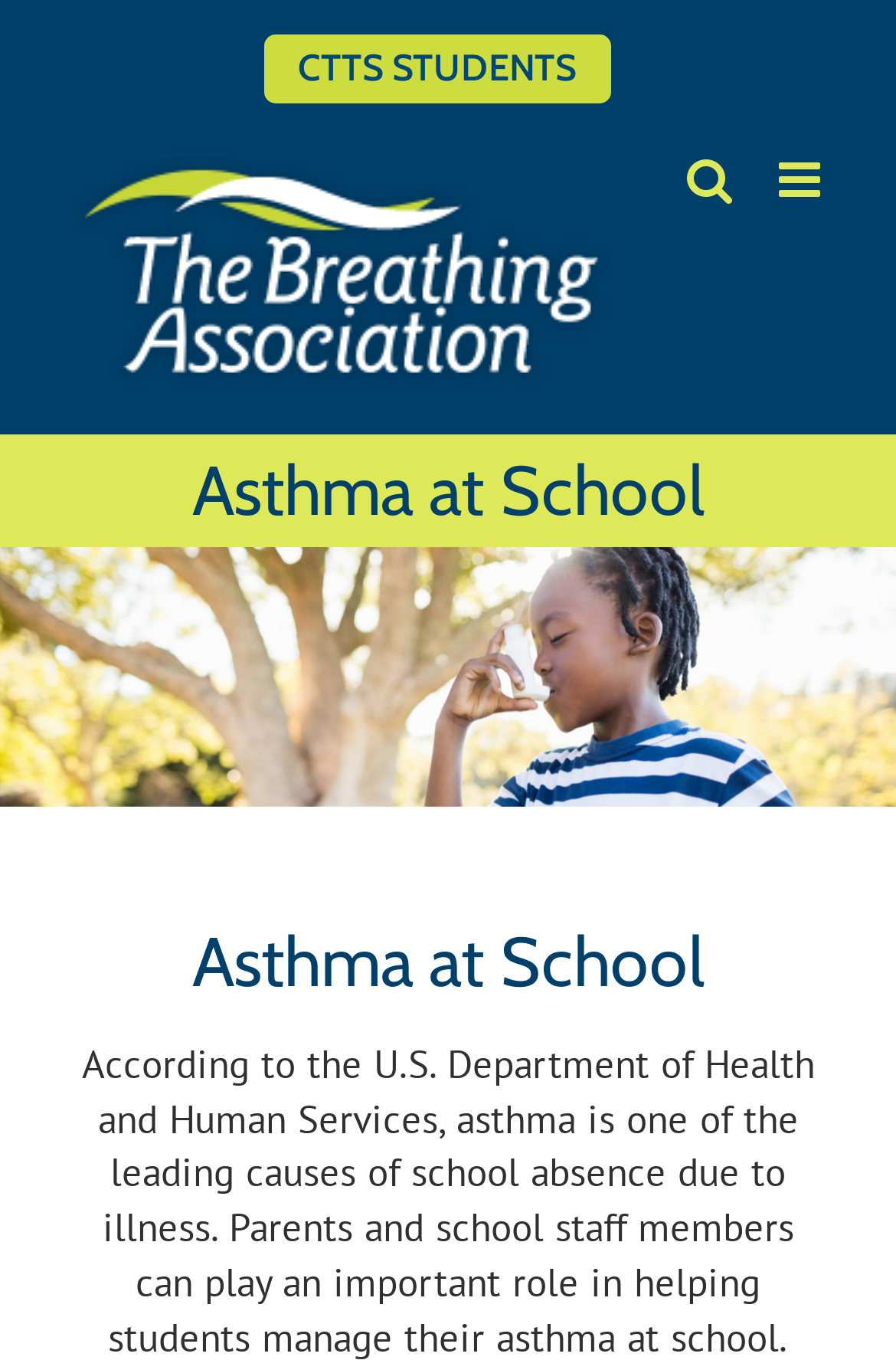Respond with a single word or short phrase to the following question: 
How many headings are there on this webpage?

2